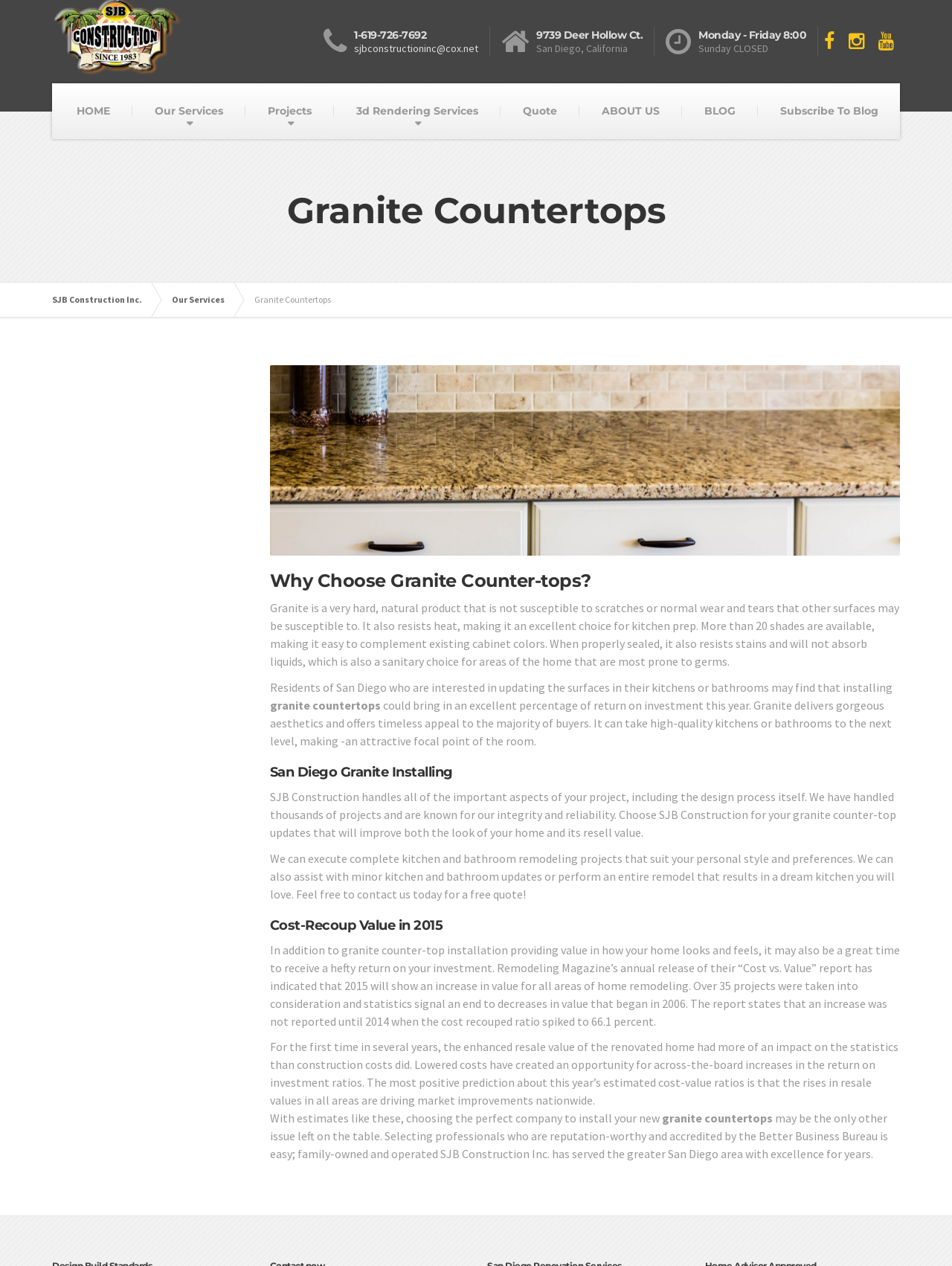What is the address of the company?
Look at the image and answer with only one word or phrase.

9739 Deer Hollow Ct. San Diego, California